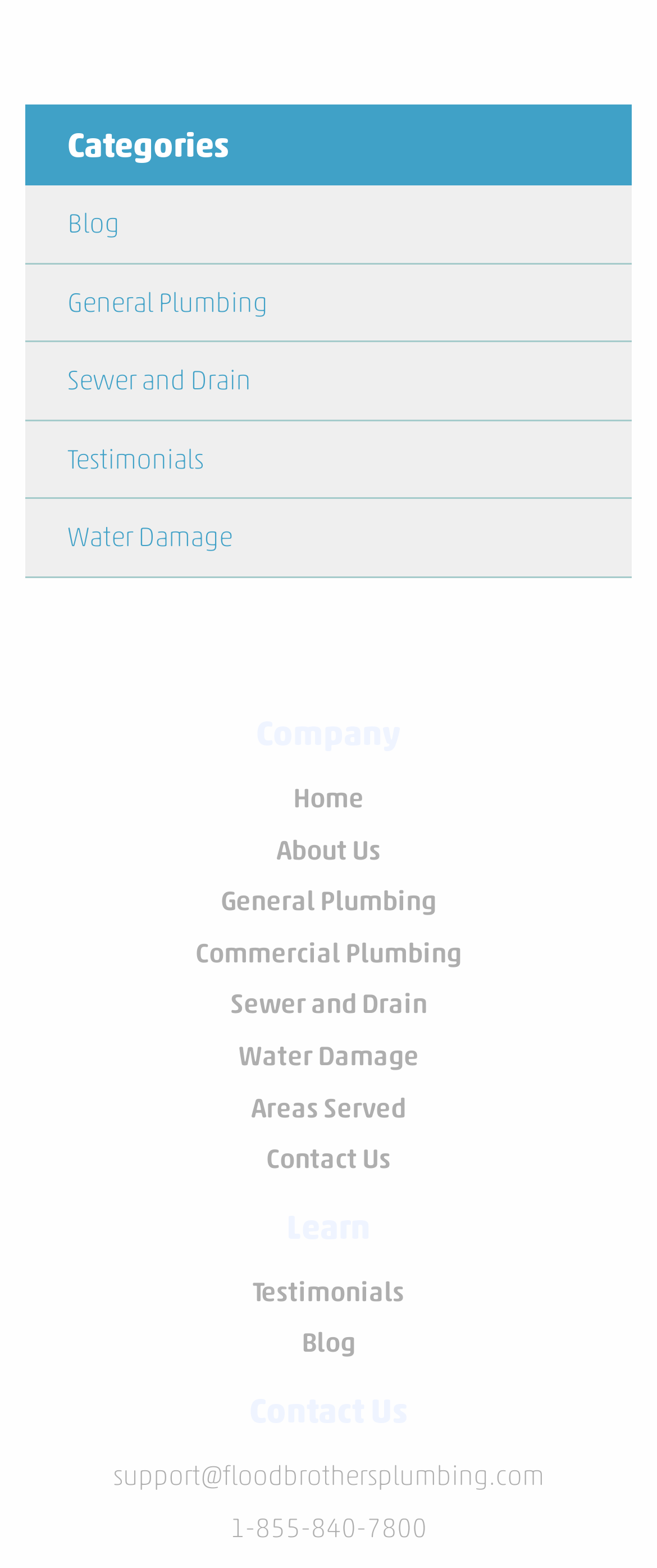Identify the bounding box for the UI element that is described as follows: "Areas Served".

[0.382, 0.696, 0.618, 0.717]